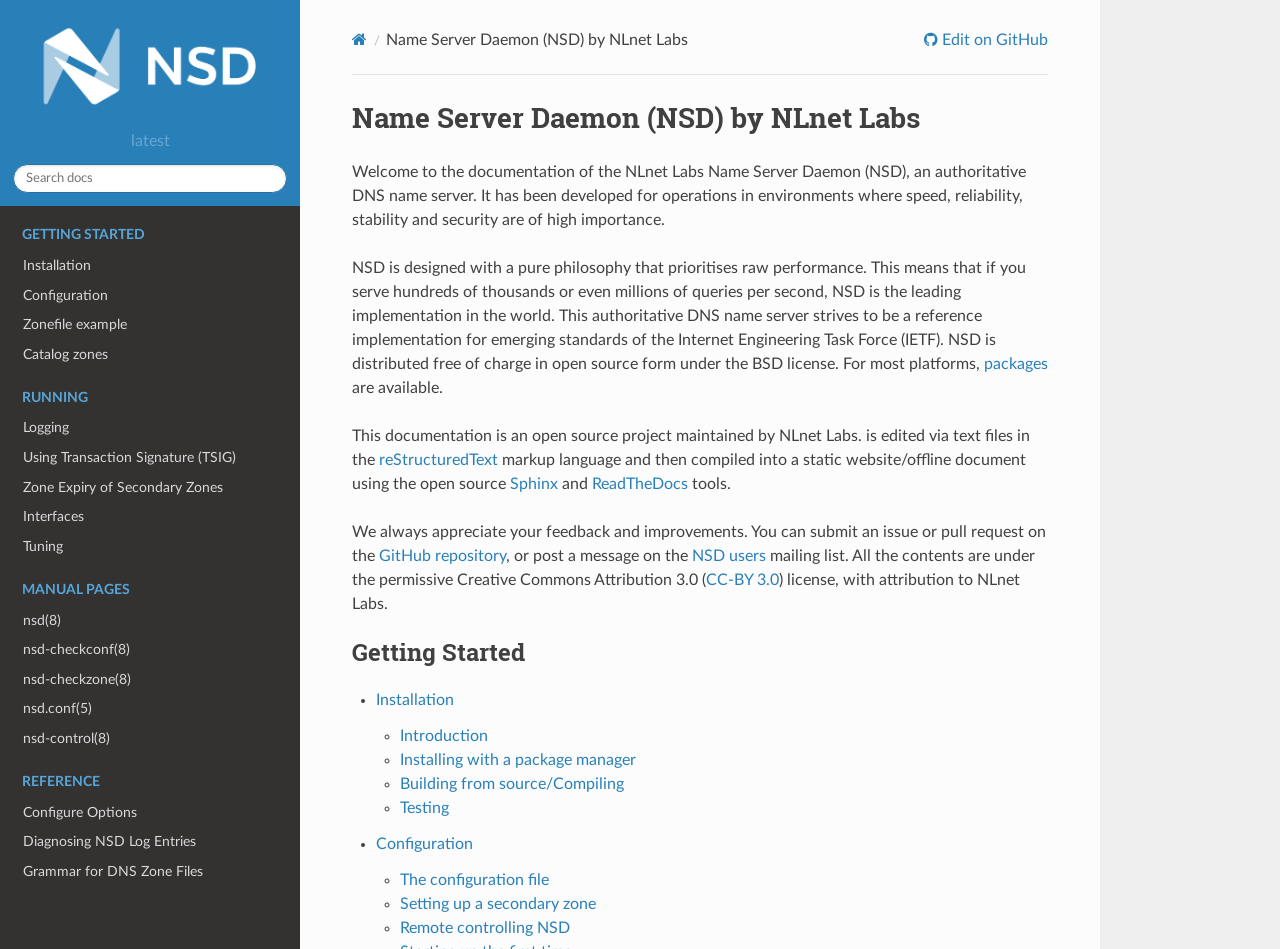Given the element description: "Logging", predict the bounding box coordinates of this UI element. The coordinates must be four float numbers between 0 and 1, given as [left, top, right, bottom].

[0.0, 0.436, 0.234, 0.467]